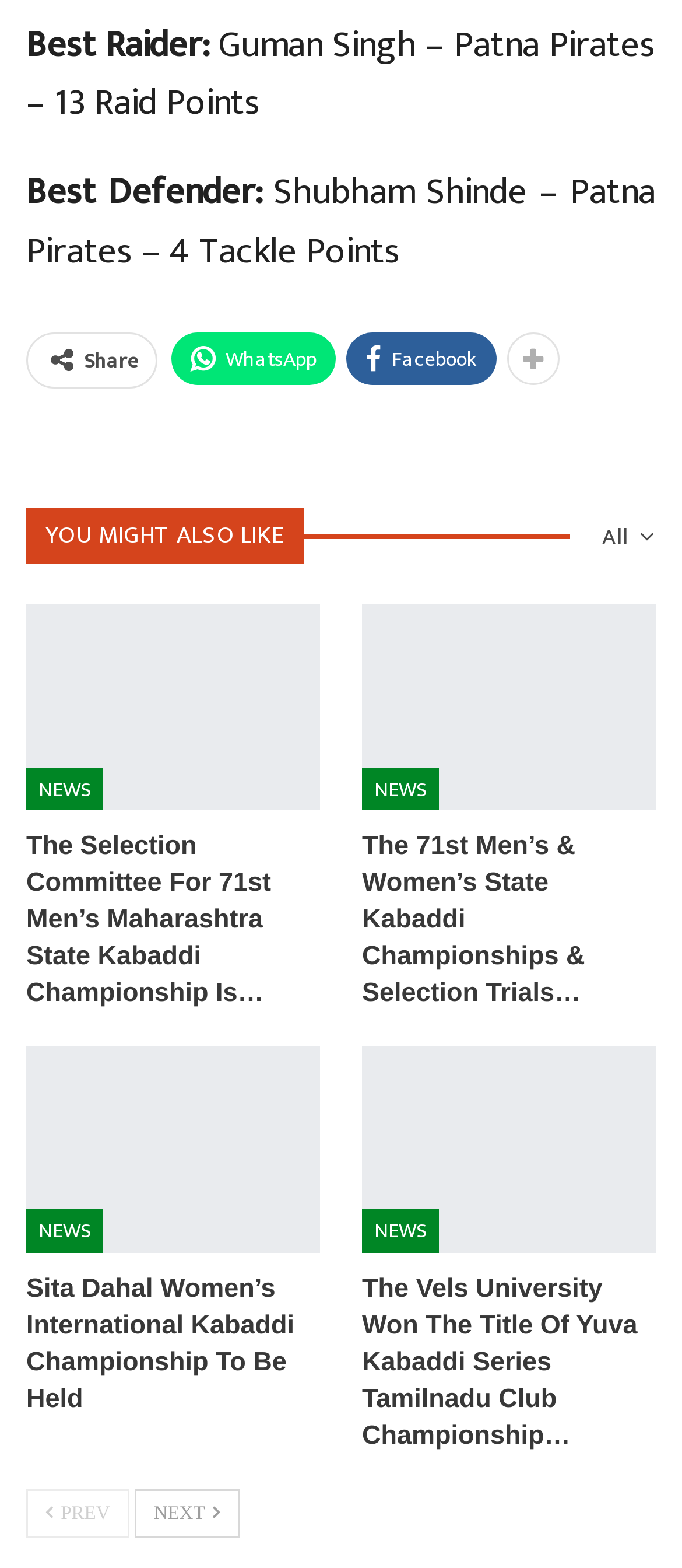Provide your answer in a single word or phrase: 
Who is the best raider?

Guman Singh